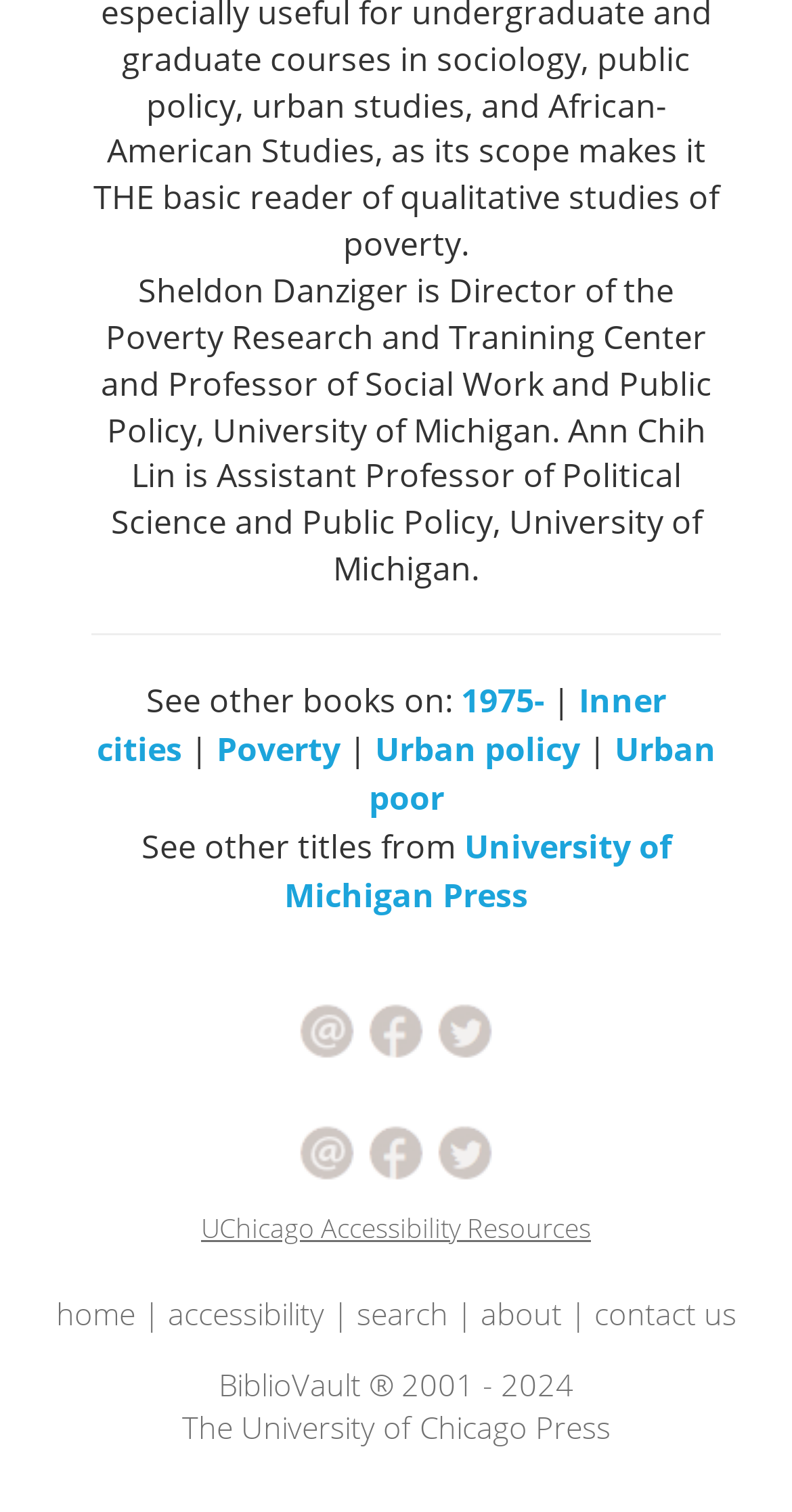What is the copyright year range of BiblioVault? Based on the image, give a response in one word or a short phrase.

2001 - 2024